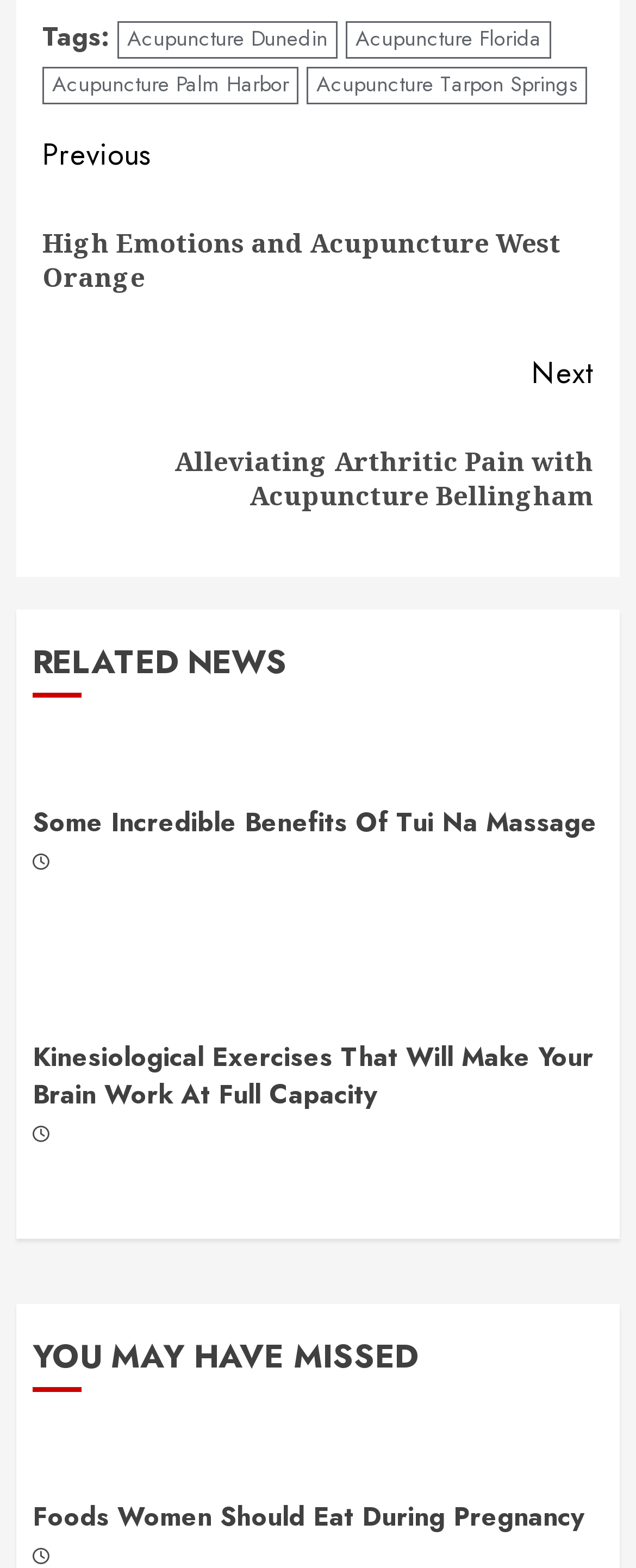Identify the bounding box of the HTML element described as: "Acupuncture Palm Harbor".

[0.067, 0.043, 0.469, 0.067]